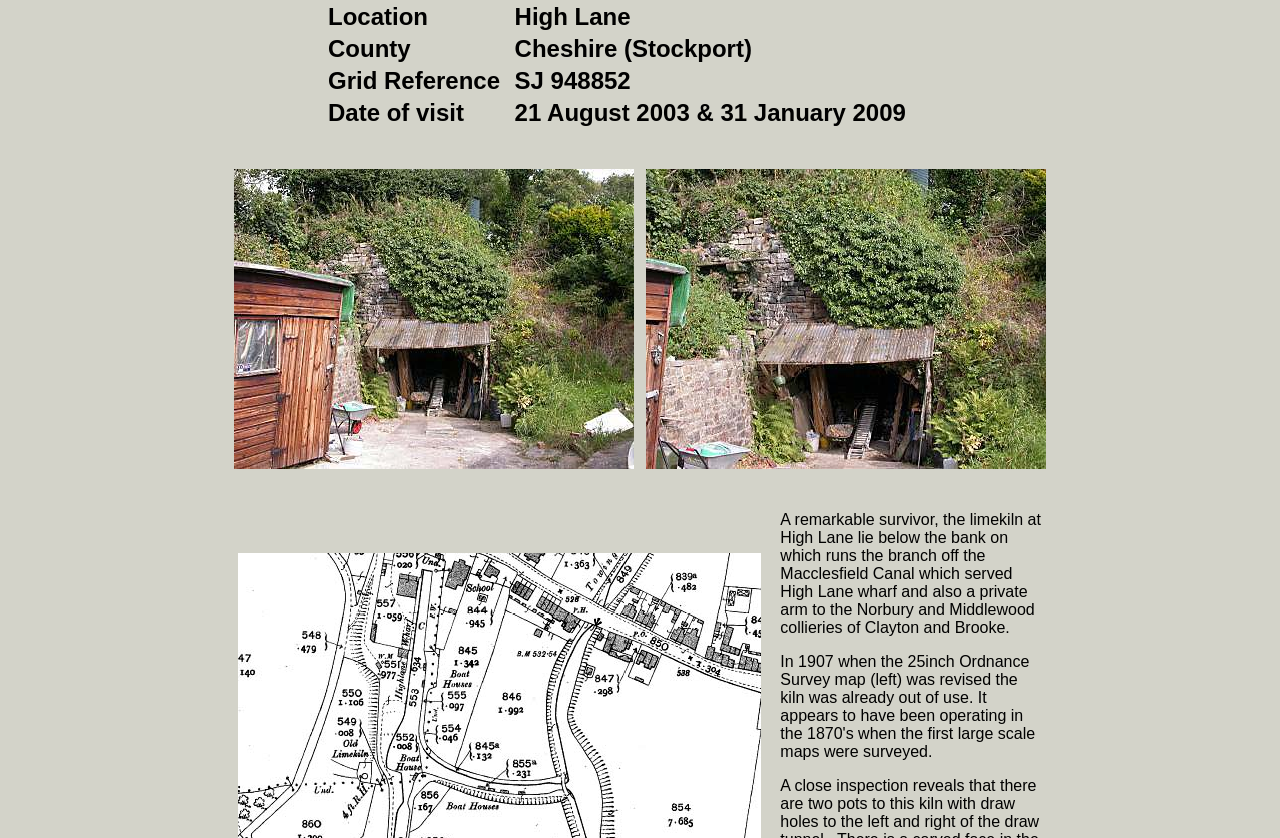Offer a meticulous description of the webpage's structure and content.

The webpage is about High Lane limekiln, a specific location. At the top, there is a table with four rows, each containing two columns. The left column displays labels such as "Location", "County", "Grid Reference", and "Date of visit", while the right column shows the corresponding information, which are "High Lane", "Cheshire (Stockport)", "SJ 948852", and "21 August 2003 & 31 January 2009", respectively.

Below this table, there is another table with one row and three columns. The first and third columns contain images, while the second column is empty. The images are positioned side by side, taking up most of the width of the webpage.